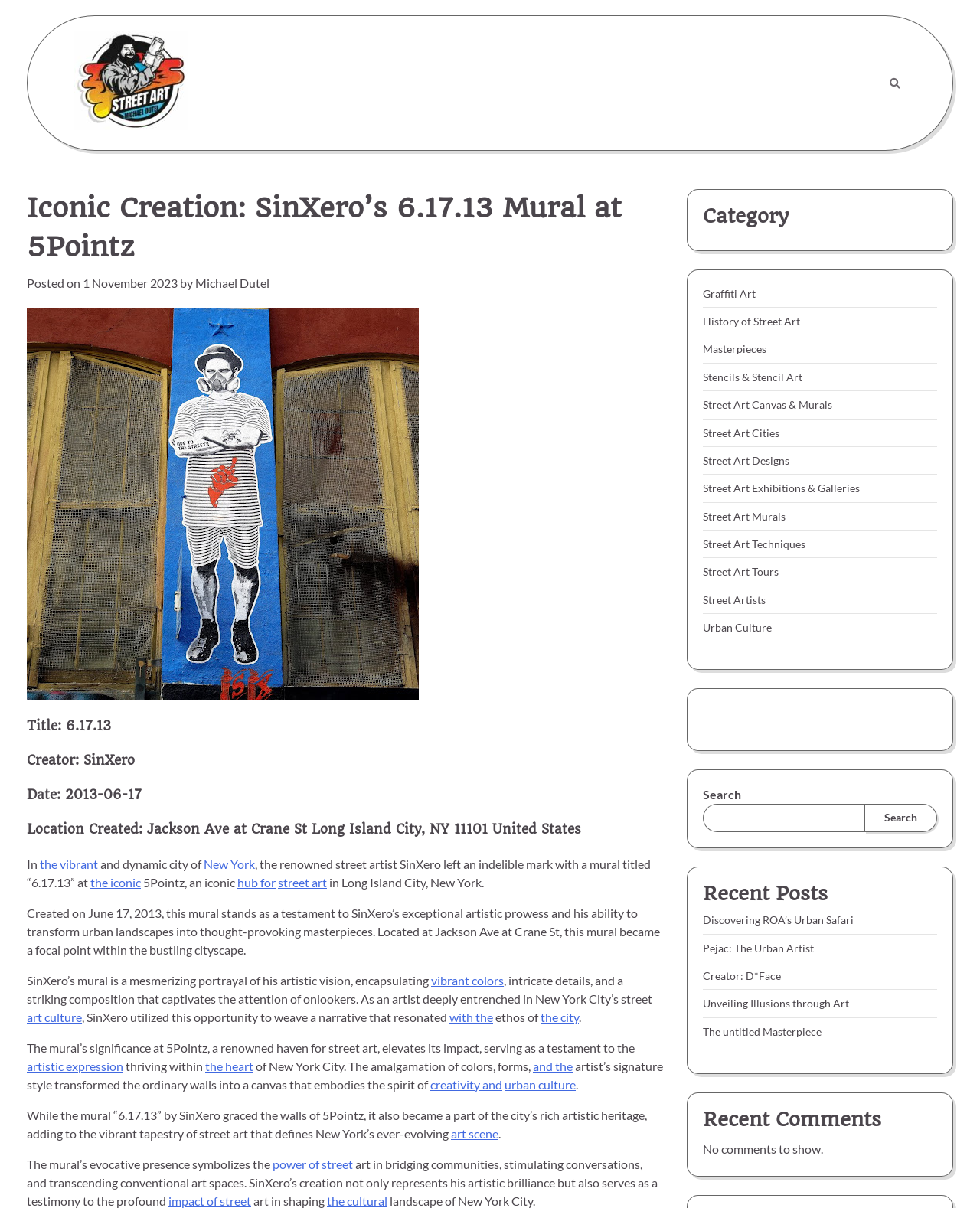Look at the image and answer the question in detail:
What is the title of the mural?

The title of the mural can be found in the heading 'Title: 6.17.13' which is located at the top of the webpage, indicating that the mural is titled '6.17.13'.